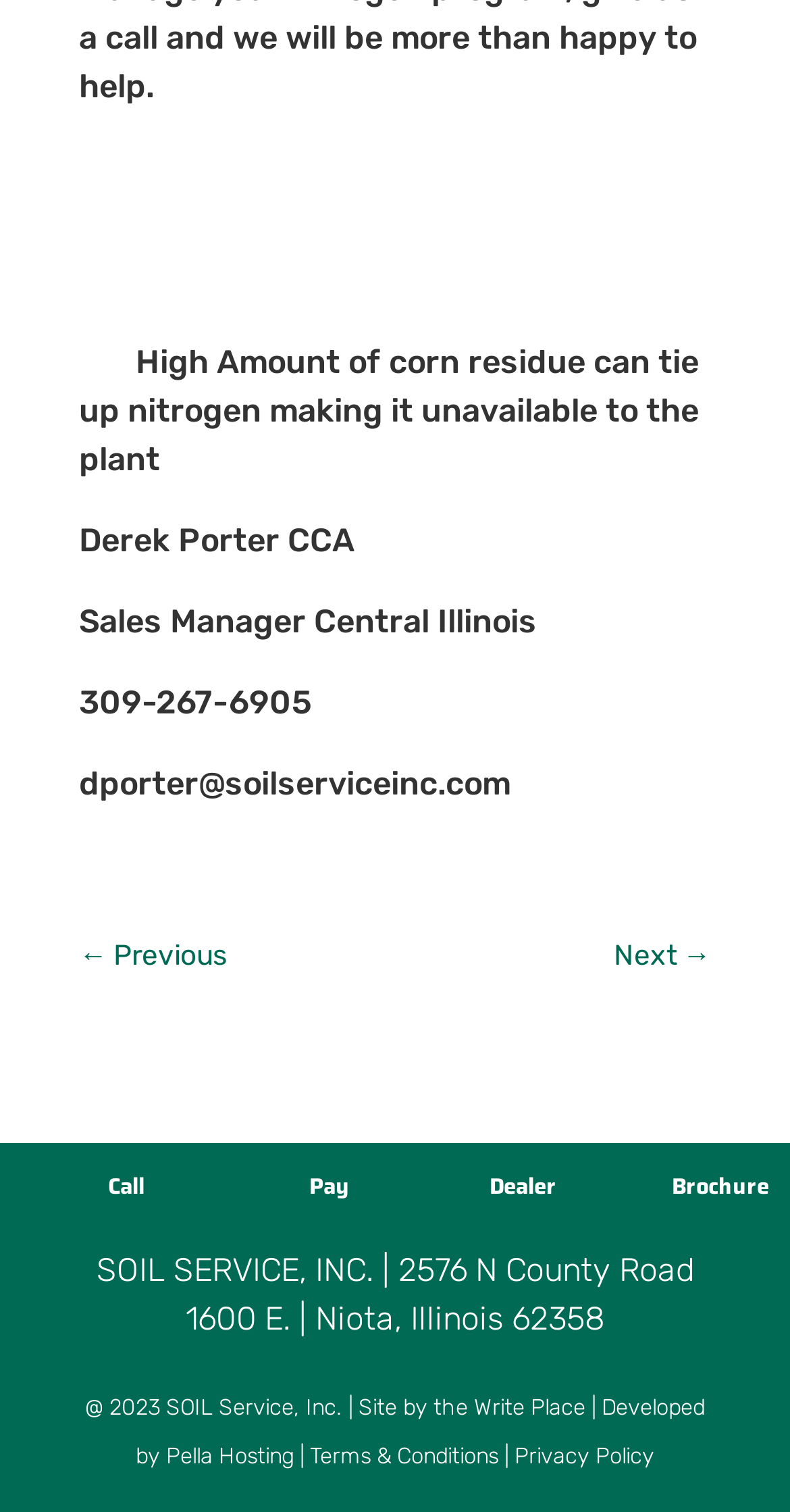Indicate the bounding box coordinates of the element that needs to be clicked to satisfy the following instruction: "Click the 'Previous' link". The coordinates should be four float numbers between 0 and 1, i.e., [left, top, right, bottom].

[0.1, 0.617, 0.287, 0.649]